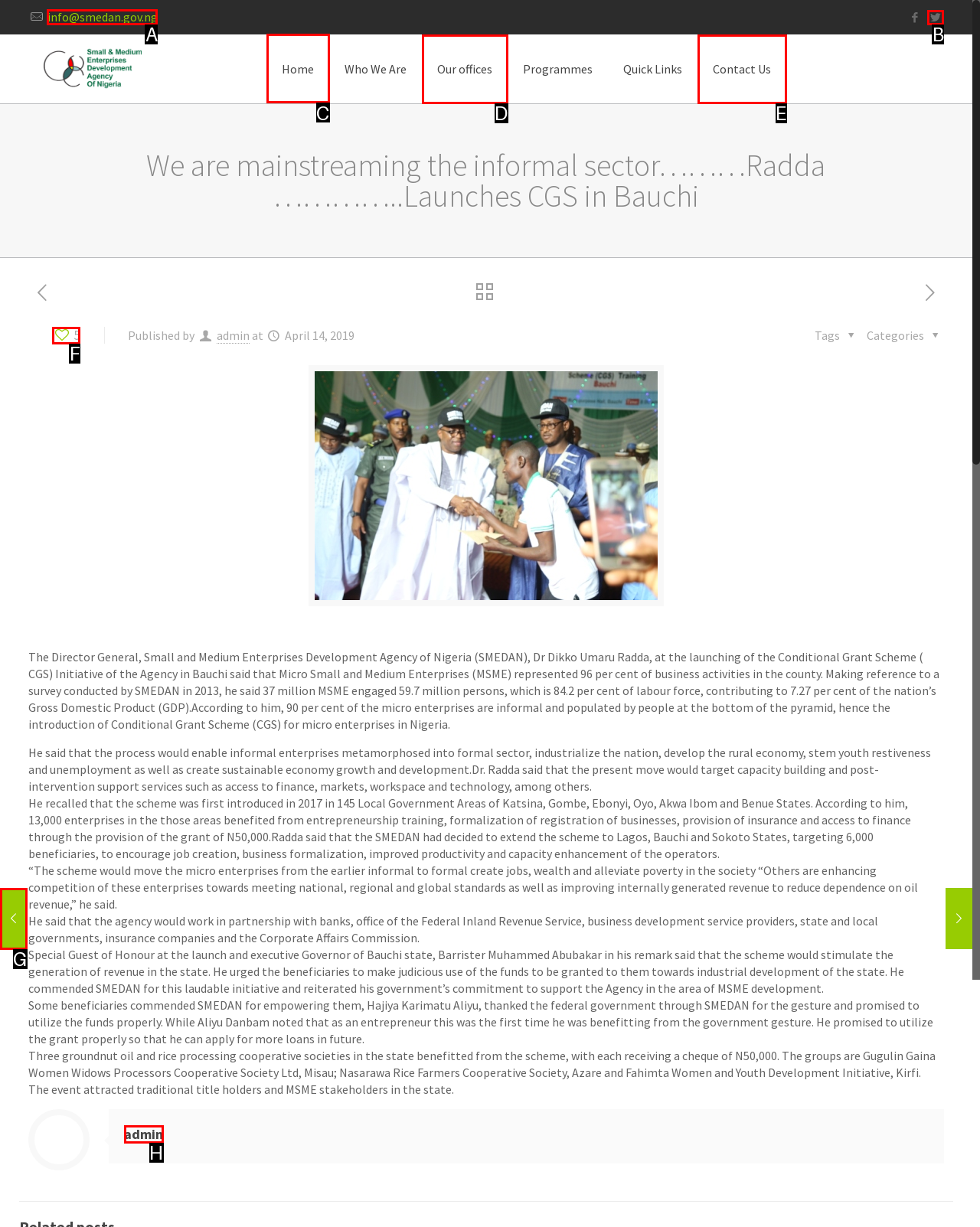Identify the letter of the UI element I need to click to carry out the following instruction: Click the 'Home' link

C